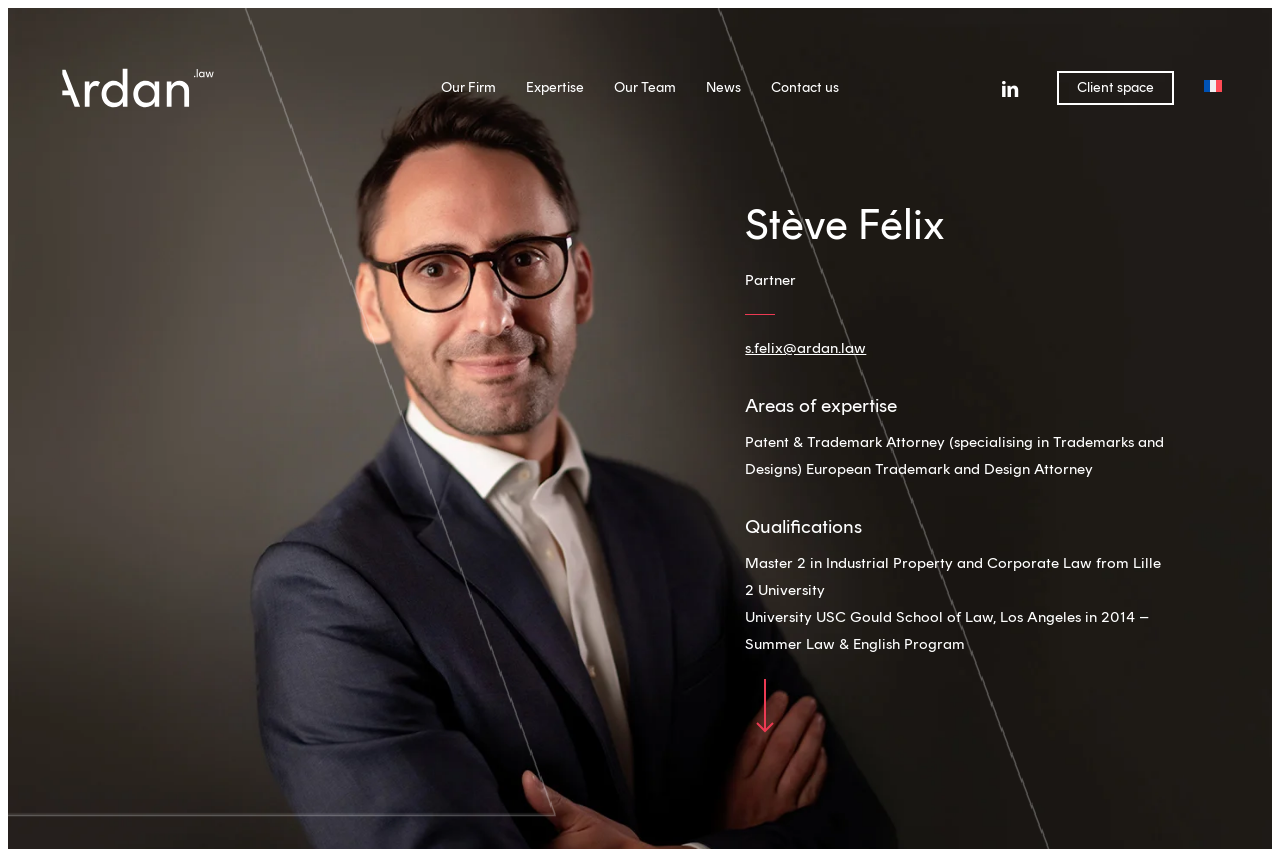Summarize the webpage with intricate details.

This webpage is about Stève Félix, a Partner at Ardan, who is an expert in Trademarks, Designs, Copyright, and Domain Name Law. At the top left corner, there is a logo of Ardan, which is an image repeated three times. Below the logo, there is a navigation menu with links to "Our Firm", "Expertise", "Our Team", "News", "Contact us", "linkedin", "Client space", and "French". The "French" link has a small flag icon next to it.

In the main content area, there is a heading with the name "Stève Félix" and a subtitle "Partner" below it. The partner's email address is also provided as a link. Below the heading, there is a section titled "Areas of expertise", which lists the partner's specialties, including Patent & Trademark Attorney and European Trademark and Design Attorney.

Further down, there is a section titled "Qualifications", which lists the partner's educational background, including a Master's degree from Lille 2 University and a summer law program from the University of Southern California. At the bottom of the page, there is a link to "Navigate to the next section" with an arrow icon.